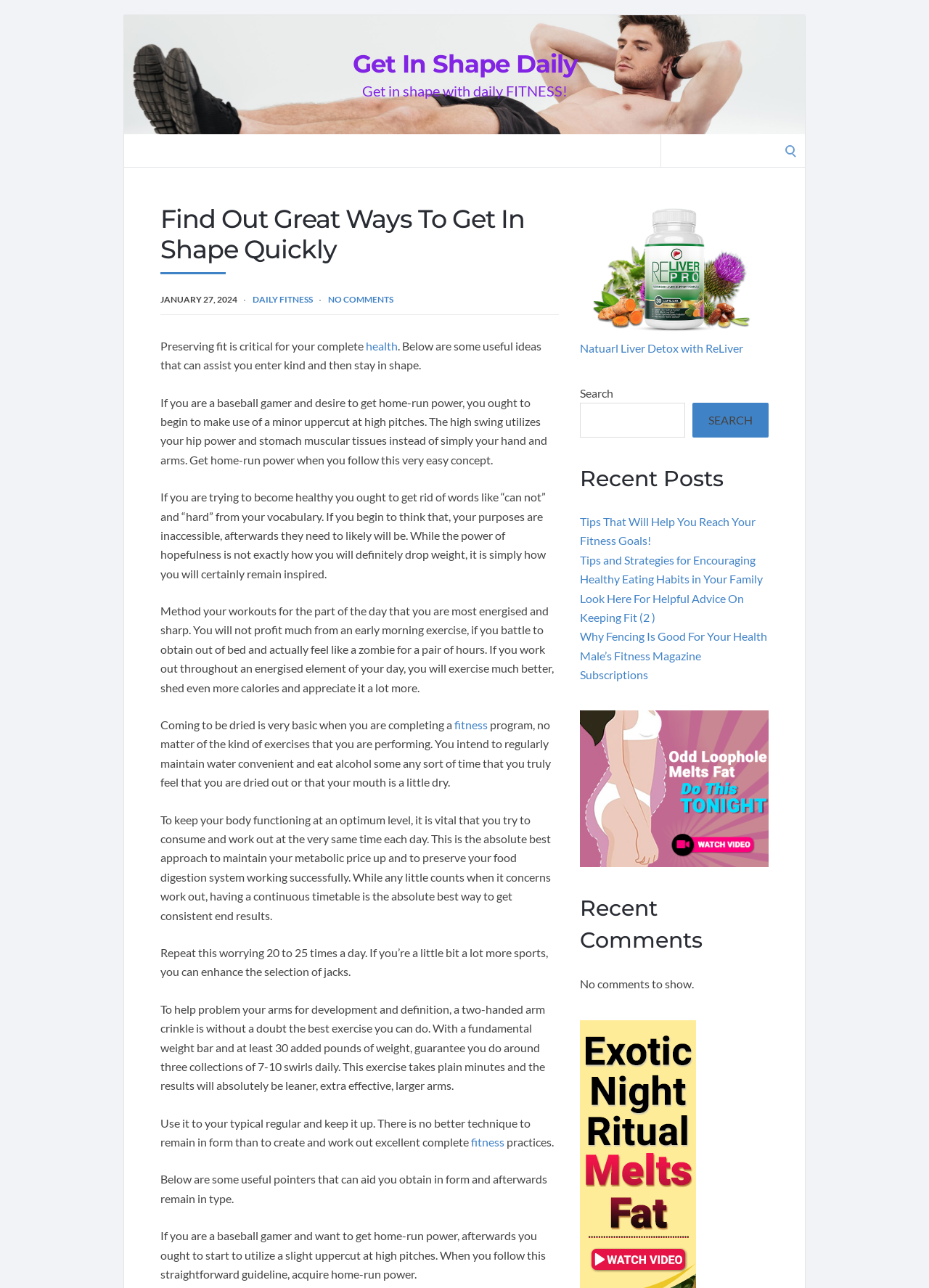Please specify the bounding box coordinates of the clickable region to carry out the following instruction: "Explore recent posts". The coordinates should be four float numbers between 0 and 1, in the format [left, top, right, bottom].

[0.624, 0.359, 0.827, 0.384]